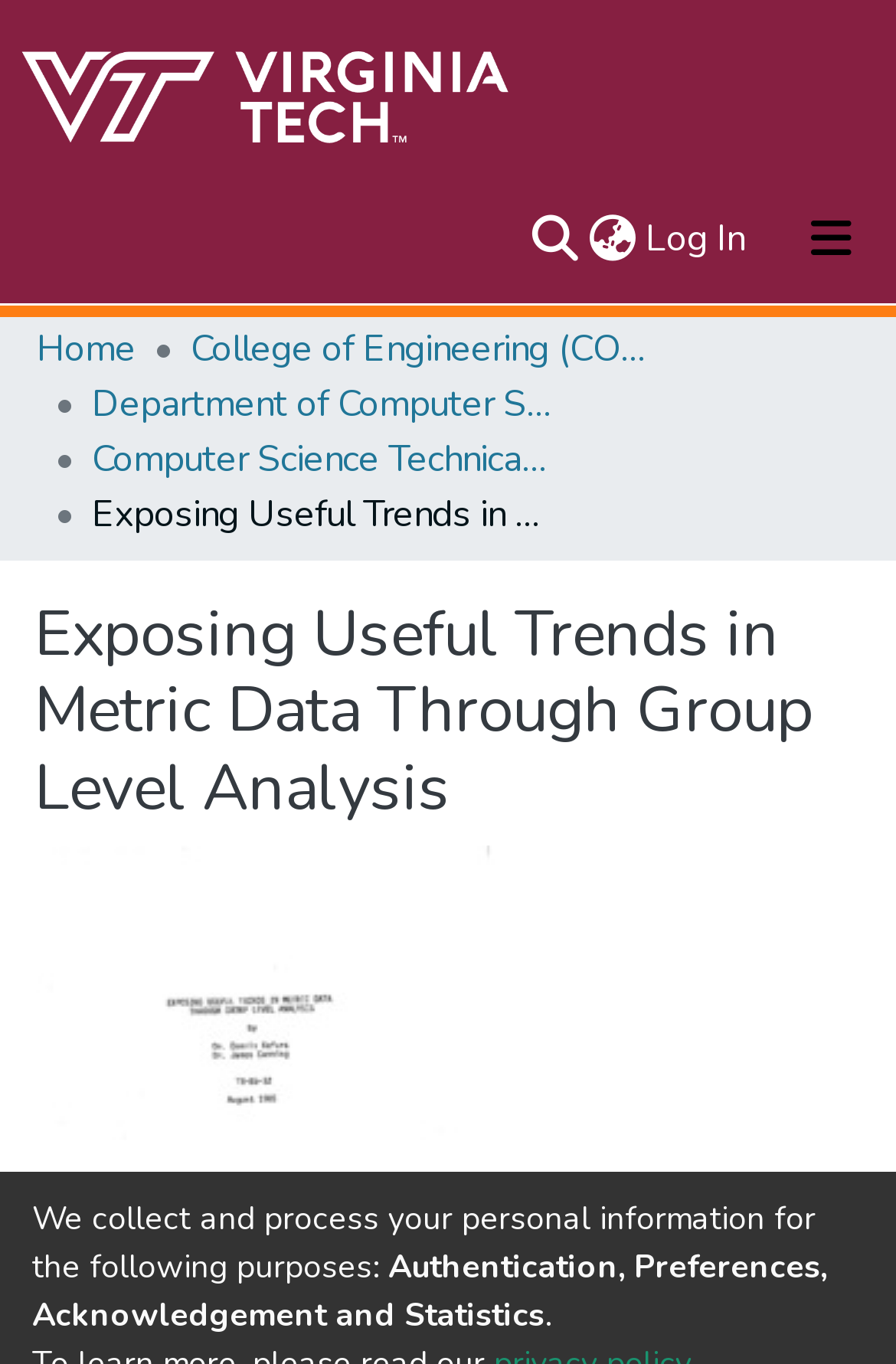What is the purpose of the search bar?
Provide a detailed and extensive answer to the question.

I found a search bar at the top right corner of the webpage, which has a bounding box coordinate of [0.587, 0.155, 0.651, 0.195]. It has a textbox and a submit search button, indicating that it is used for searching purposes.